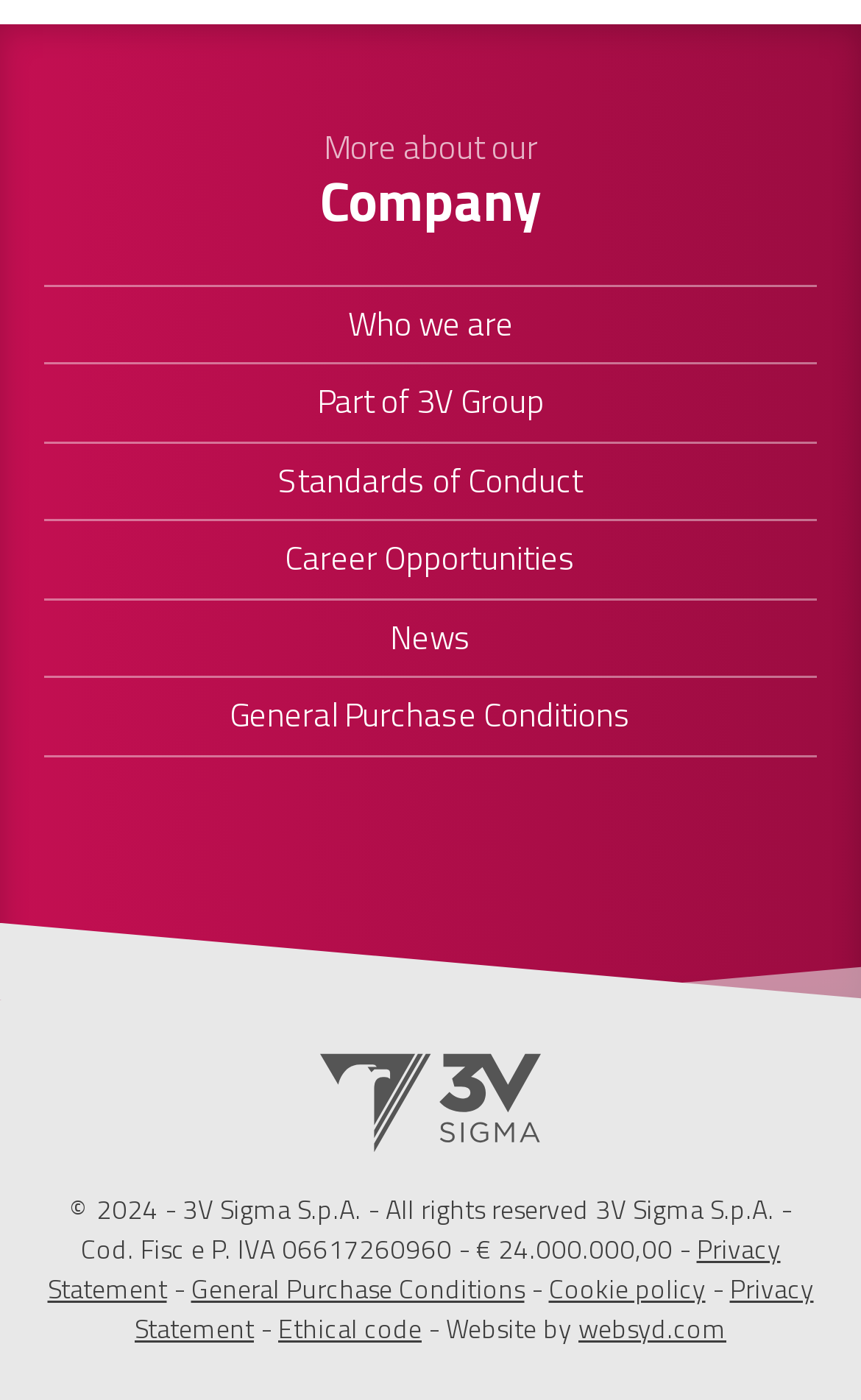Pinpoint the bounding box coordinates of the element that must be clicked to accomplish the following instruction: "Visit the website of websyd.com". The coordinates should be in the format of four float numbers between 0 and 1, i.e., [left, top, right, bottom].

[0.672, 0.934, 0.844, 0.964]